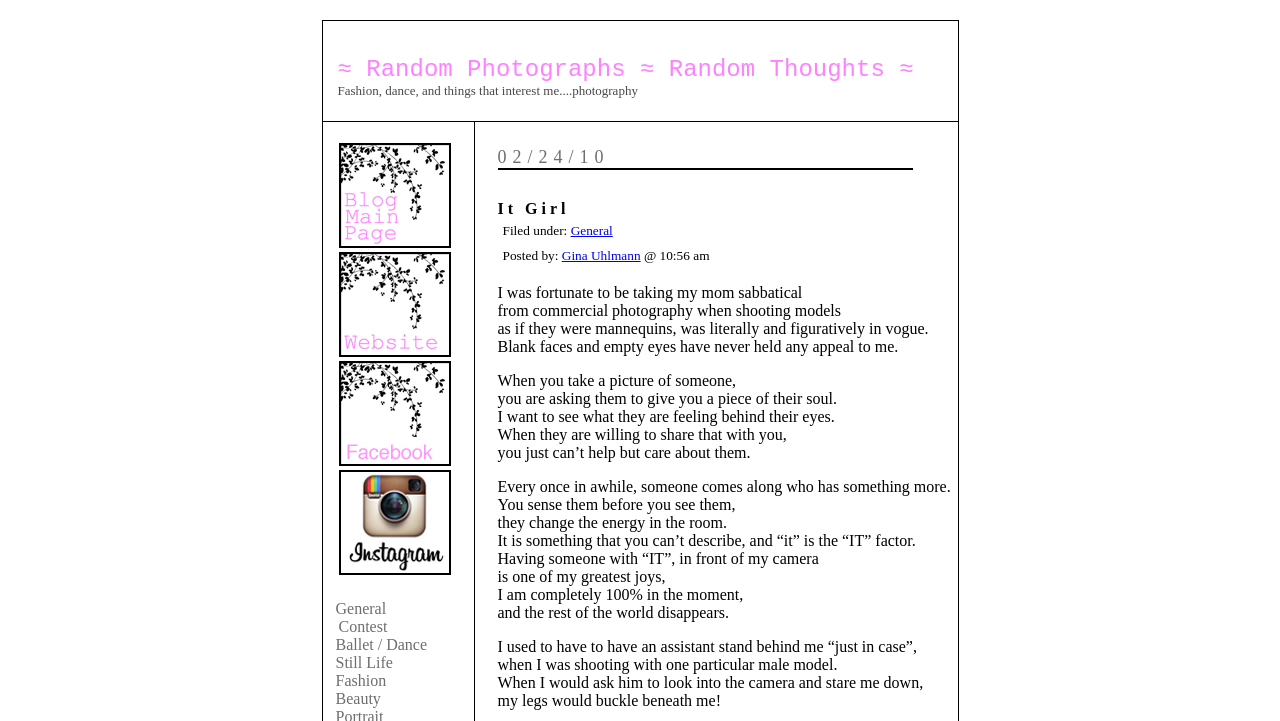What is the author's goal when taking pictures of someone?
Using the visual information, respond with a single word or phrase.

To capture their soul